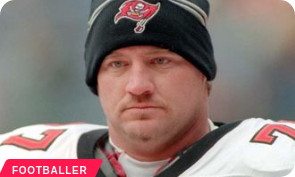What is the player's facial expression?
Refer to the image and give a detailed response to the question.

The expression on the player's face reflects a serious demeanor, likely reflecting the intensity of the game or the challenges faced on the field.